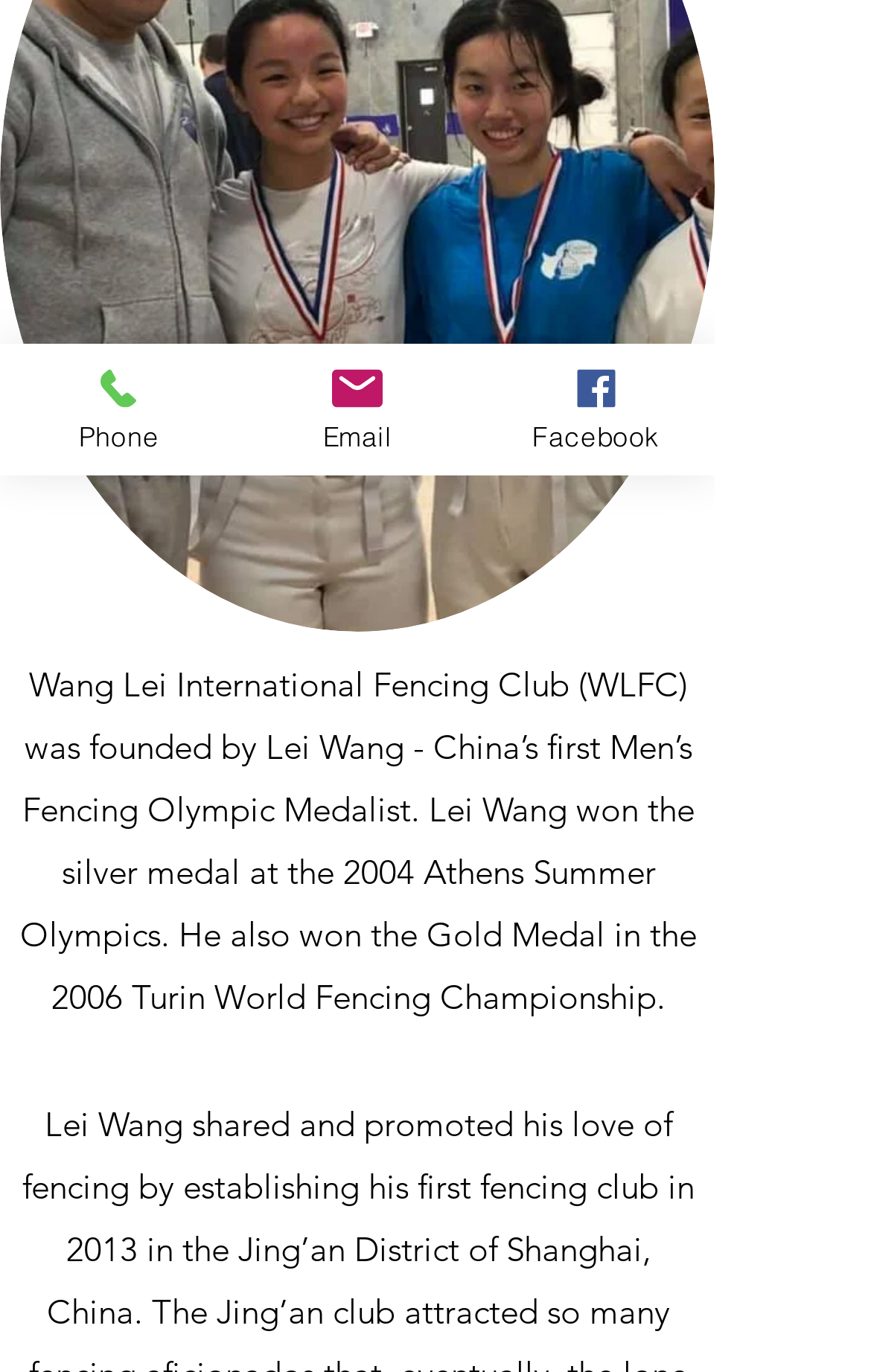Bounding box coordinates are specified in the format (top-left x, top-left y, bottom-right x, bottom-right y). All values are floating point numbers bounded between 0 and 1. Please provide the bounding box coordinate of the region this sentence describes: Policies, Procedures, and Statements

None